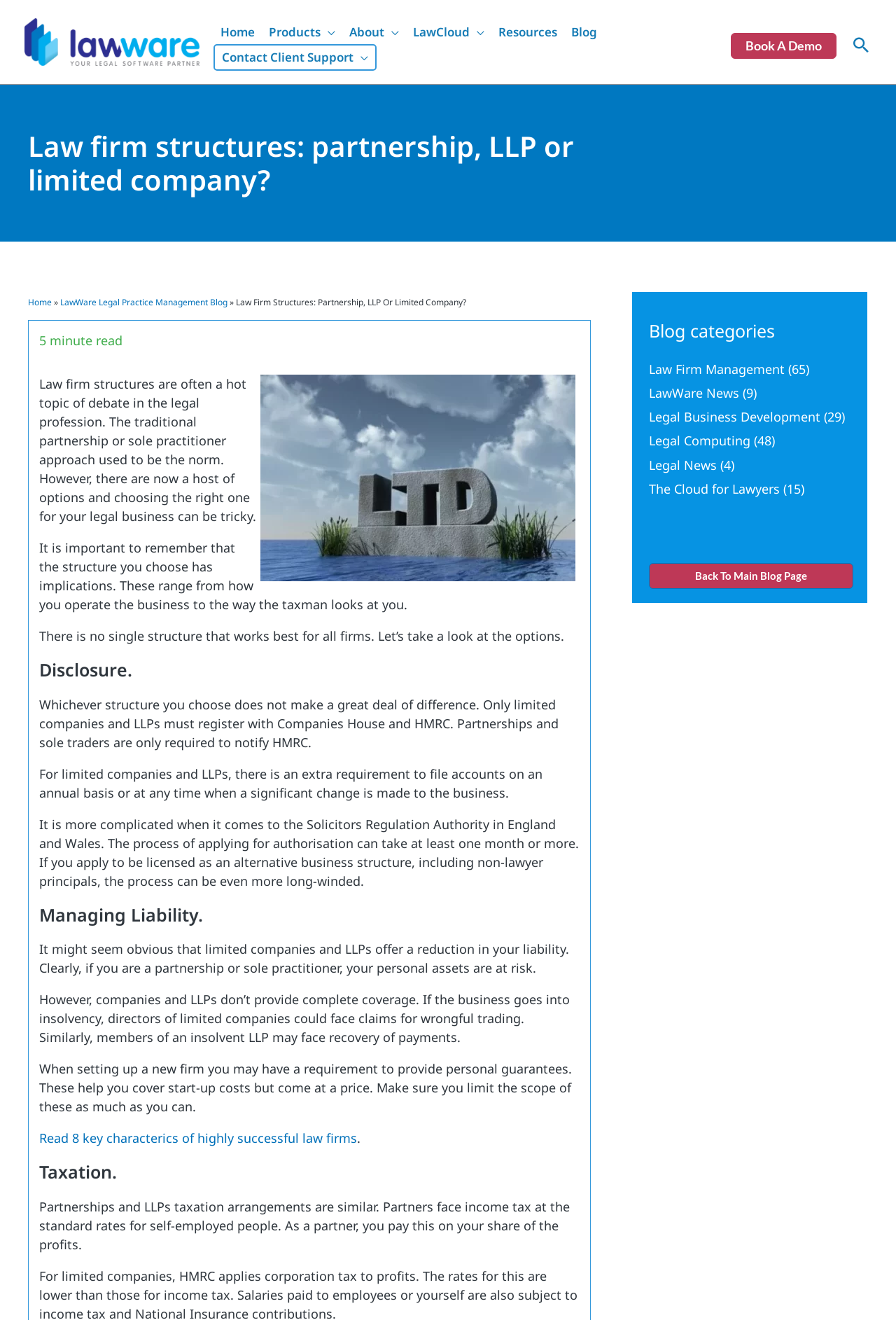Please provide a detailed answer to the question below based on the screenshot: 
What is the purpose of the 'Menu Toggle' links?

The 'Menu Toggle' links are used to expand or collapse menus, allowing users to navigate through the website's content. When clicked, these links will reveal or hide the corresponding menu items.